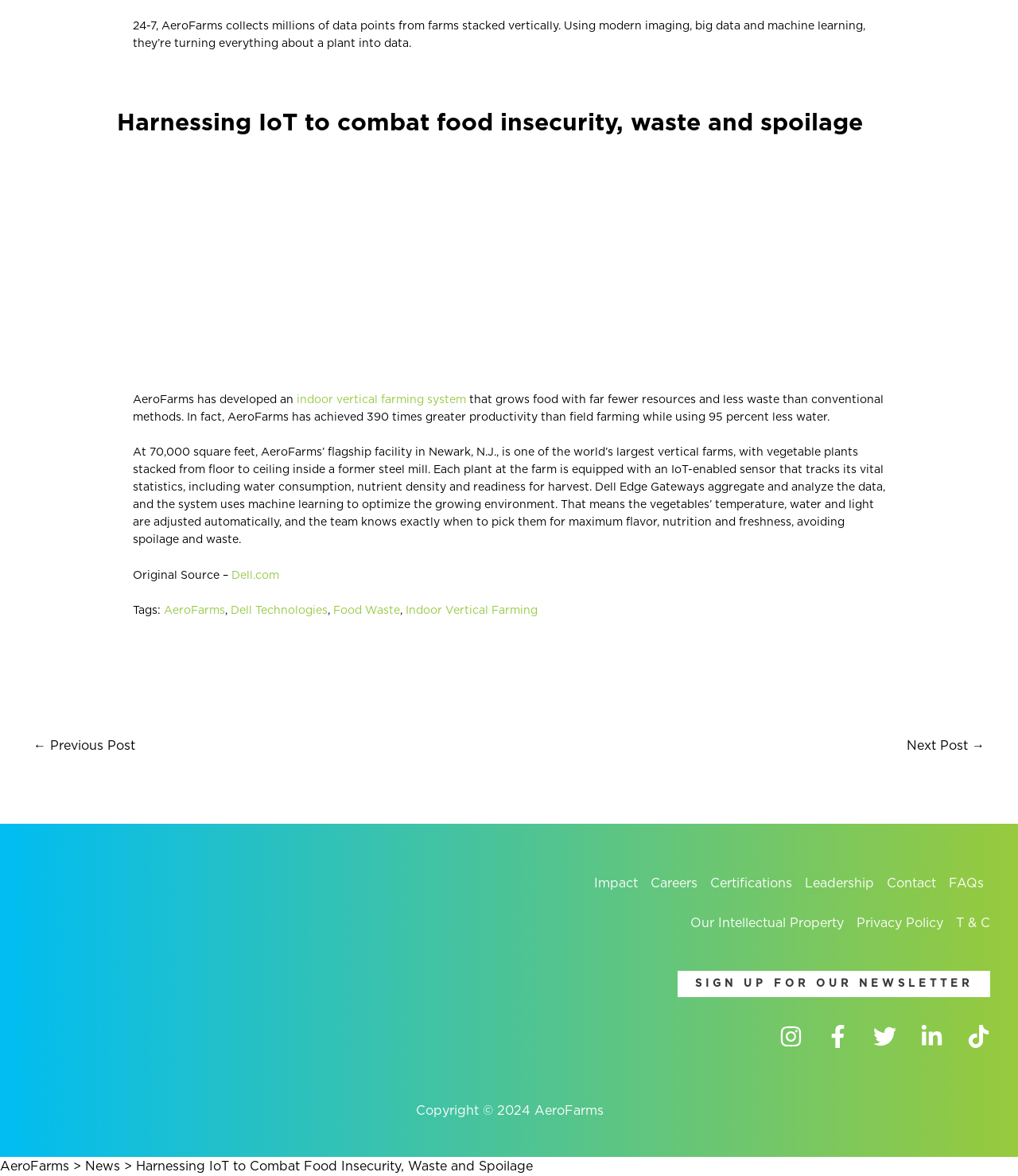Carefully examine the image and provide an in-depth answer to the question: What is the purpose of the IoT-enabled sensors in AeroFarms' facility?

The answer can be found in the text 'Each plant at the farm is equipped with an IoT-enabled sensor that tracks its vital statistics, including water consumption, nutrient density and readiness for harvest.' which is located in the region with the bounding box coordinates [0.13, 0.38, 0.869, 0.464]